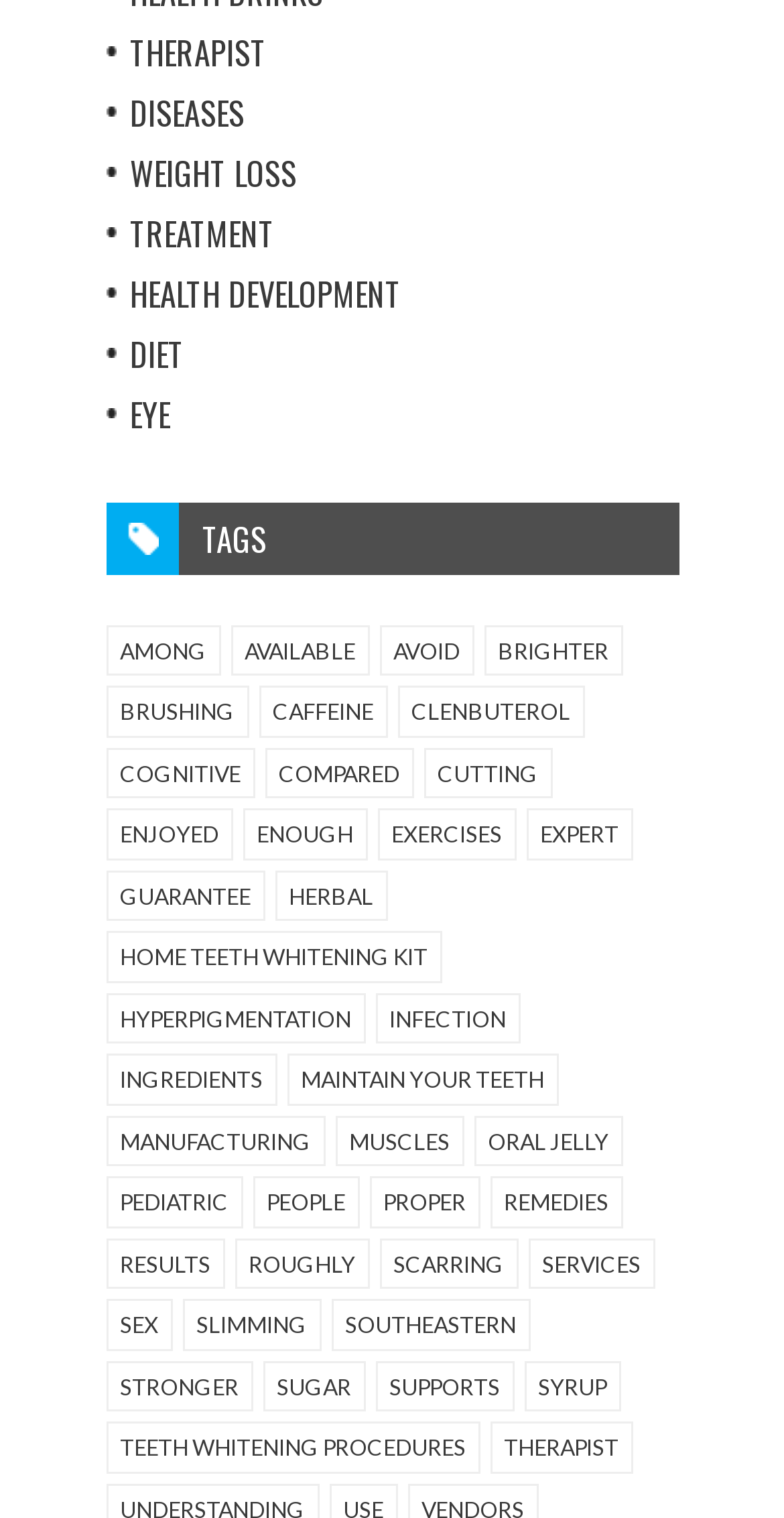Reply to the question with a single word or phrase:
How many links are under the 'TAGS' heading?

21